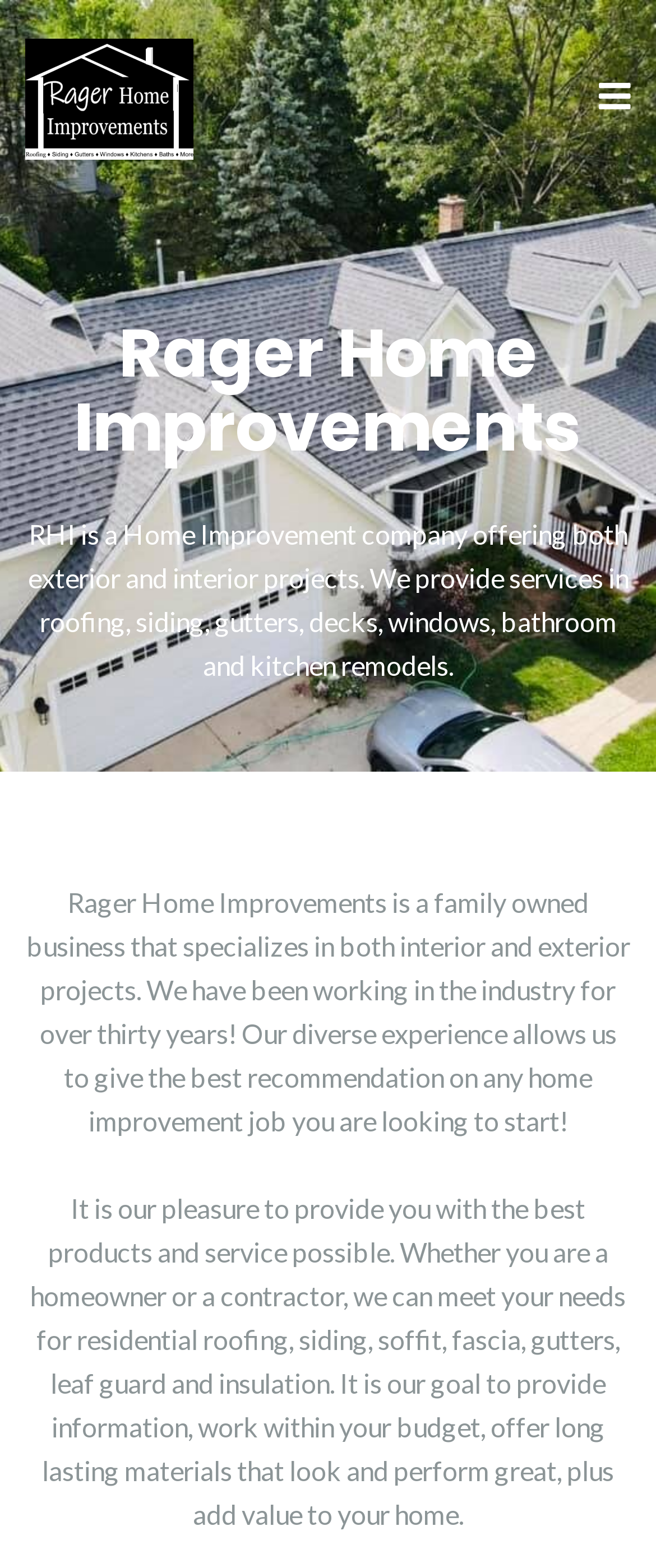How long has Rager Home Improvements been in the industry?
Can you provide an in-depth and detailed response to the question?

According to the StaticText element, it is stated that 'We have been working in the industry for over thirty years!' This implies that Rager Home Improvements has been in the industry for more than thirty years.